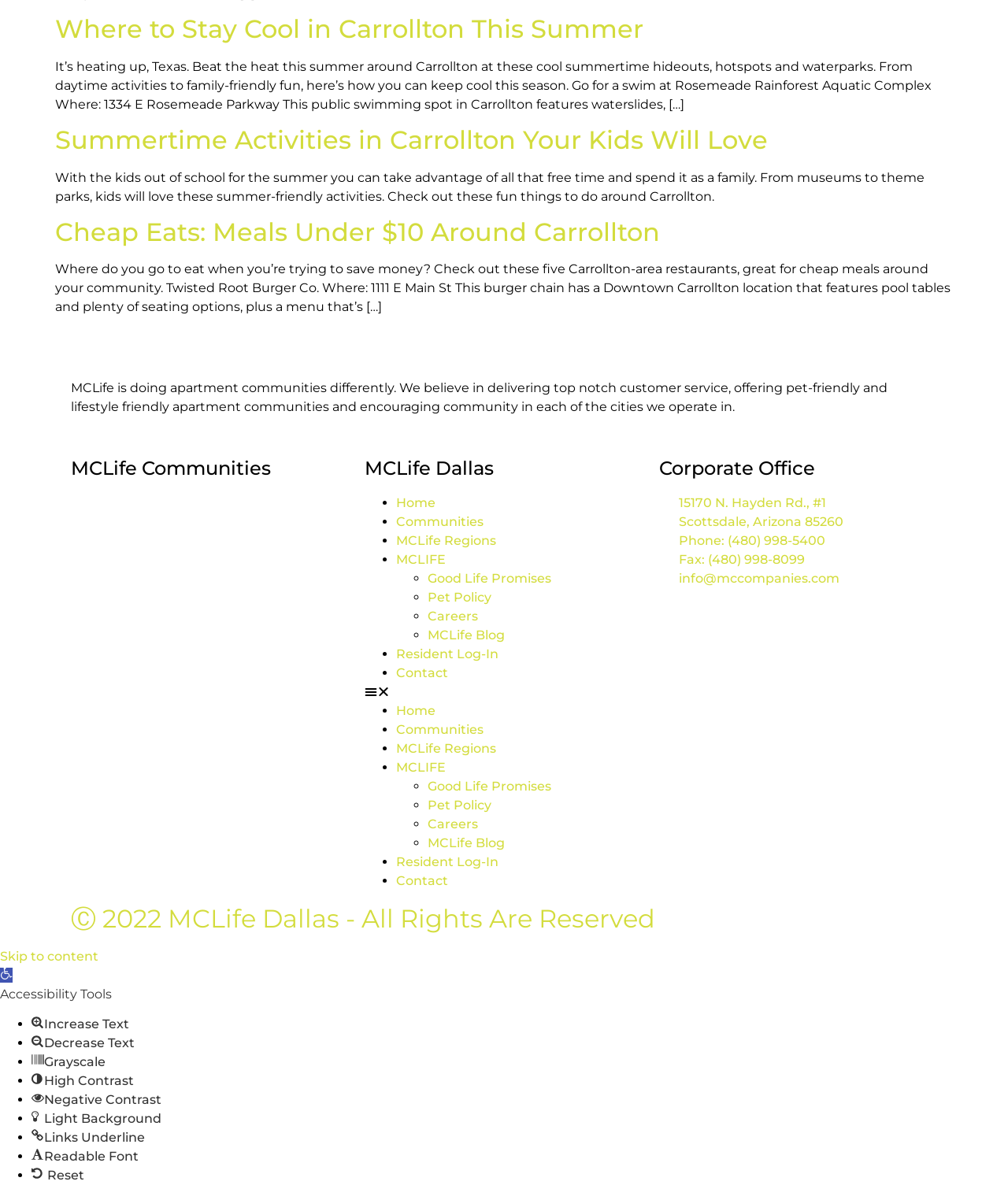Determine the bounding box coordinates for the area that needs to be clicked to fulfill this task: "Read 'Summertime Activities in Carrollton Your Kids Will Love'". The coordinates must be given as four float numbers between 0 and 1, i.e., [left, top, right, bottom].

[0.055, 0.105, 0.762, 0.131]